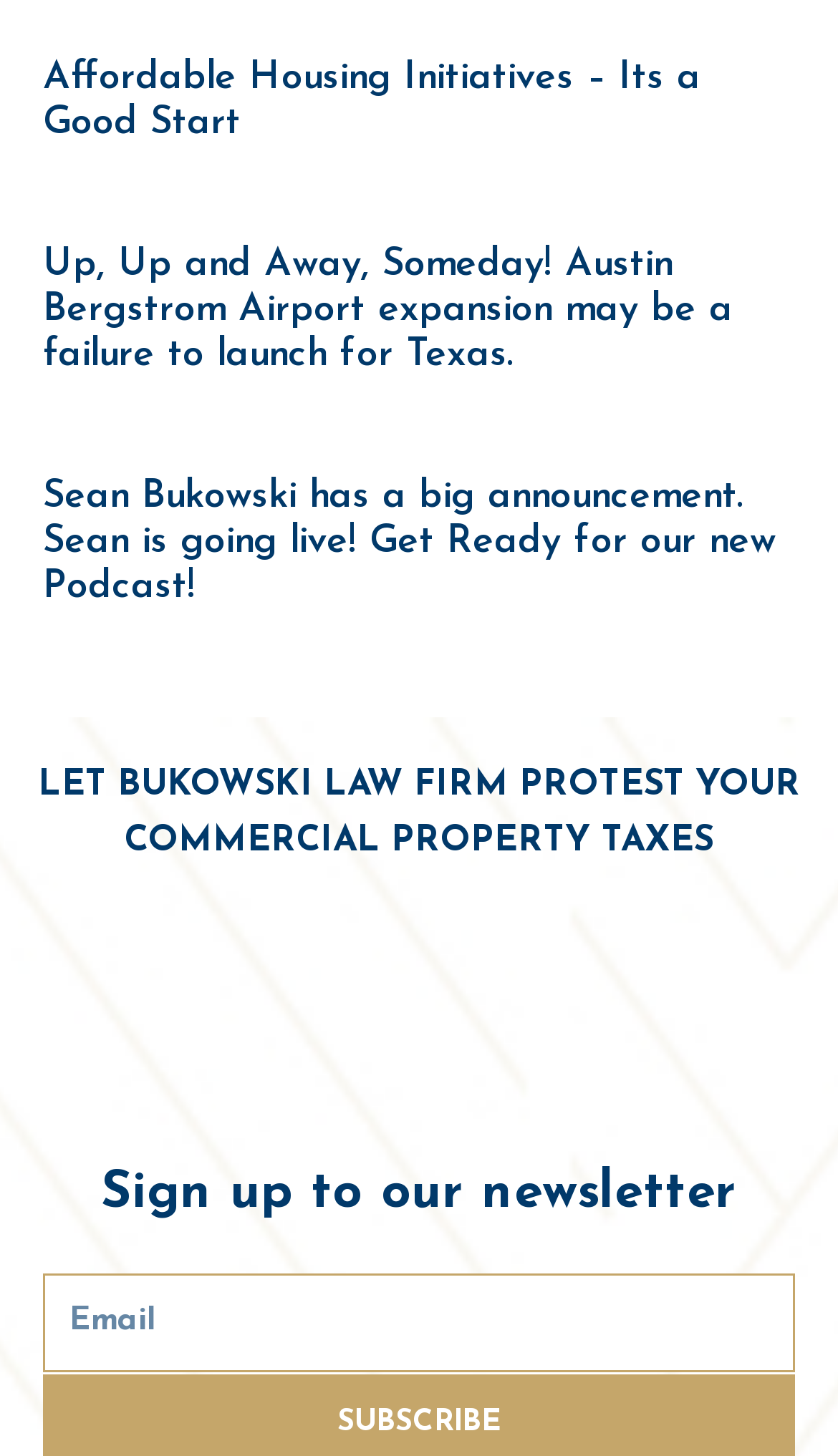What is the name of the law firm mentioned?
Examine the image and provide an in-depth answer to the question.

The logo image has a description 'logo - Commercial Real Estate Attorney | Bukowski Law Firm | Austin, TX', which indicates that the law firm mentioned is Bukowski Law Firm.